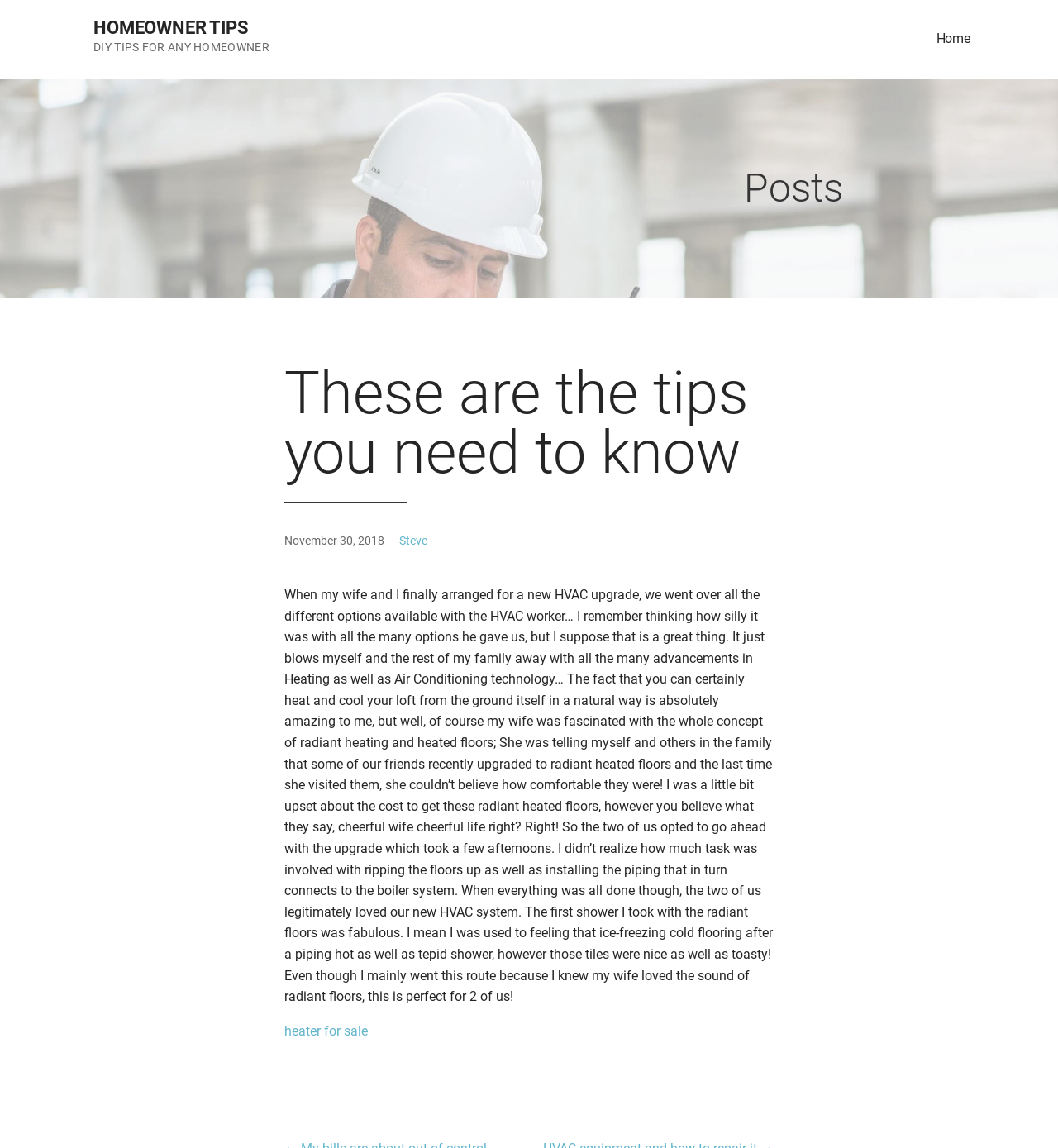Please determine the headline of the webpage and provide its content.

These are the tips you need to know